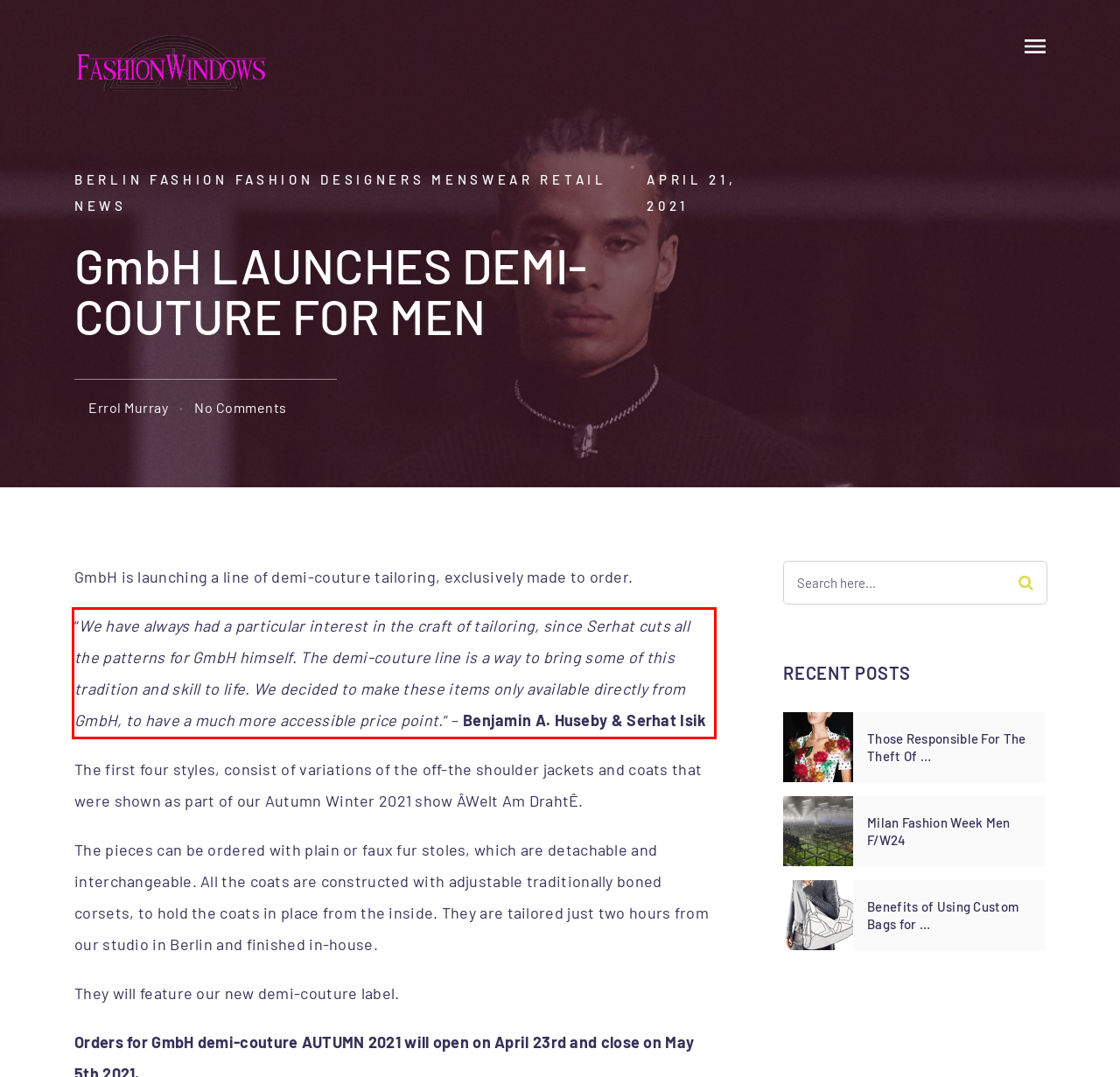Within the screenshot of the webpage, locate the red bounding box and use OCR to identify and provide the text content inside it.

“We have always had a particular interest in the craft of tailoring, since Serhat cuts all the patterns for GmbH himself. The demi-couture line is a way to bring some of this tradition and skill to life. We decided to make these items only available directly from GmbH, to have a much more accessible price point.” – Benjamin A. Huseby & Serhat Isik